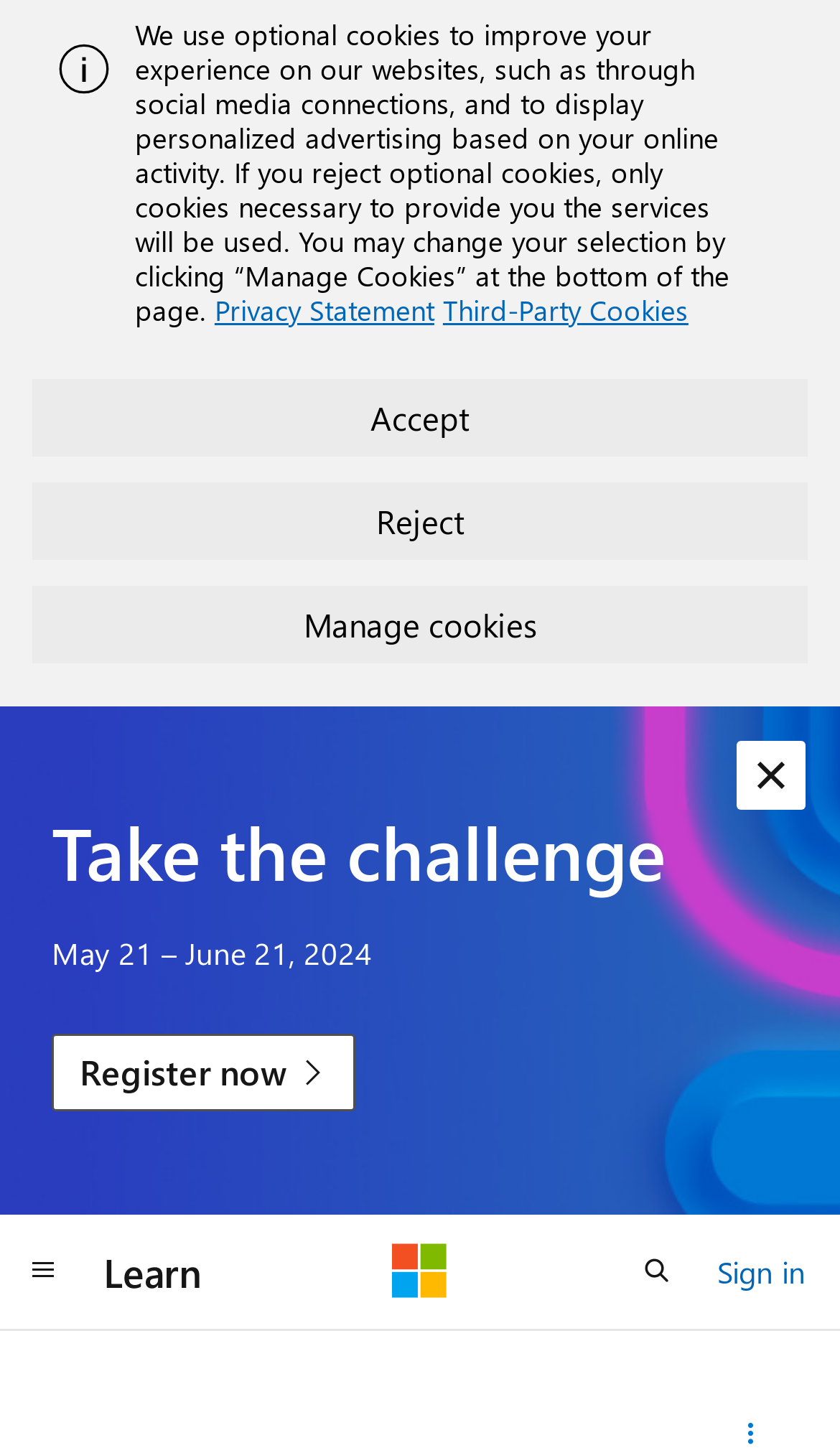Provide the bounding box coordinates of the HTML element described as: "Reject". The bounding box coordinates should be four float numbers between 0 and 1, i.e., [left, top, right, bottom].

[0.038, 0.332, 0.962, 0.385]